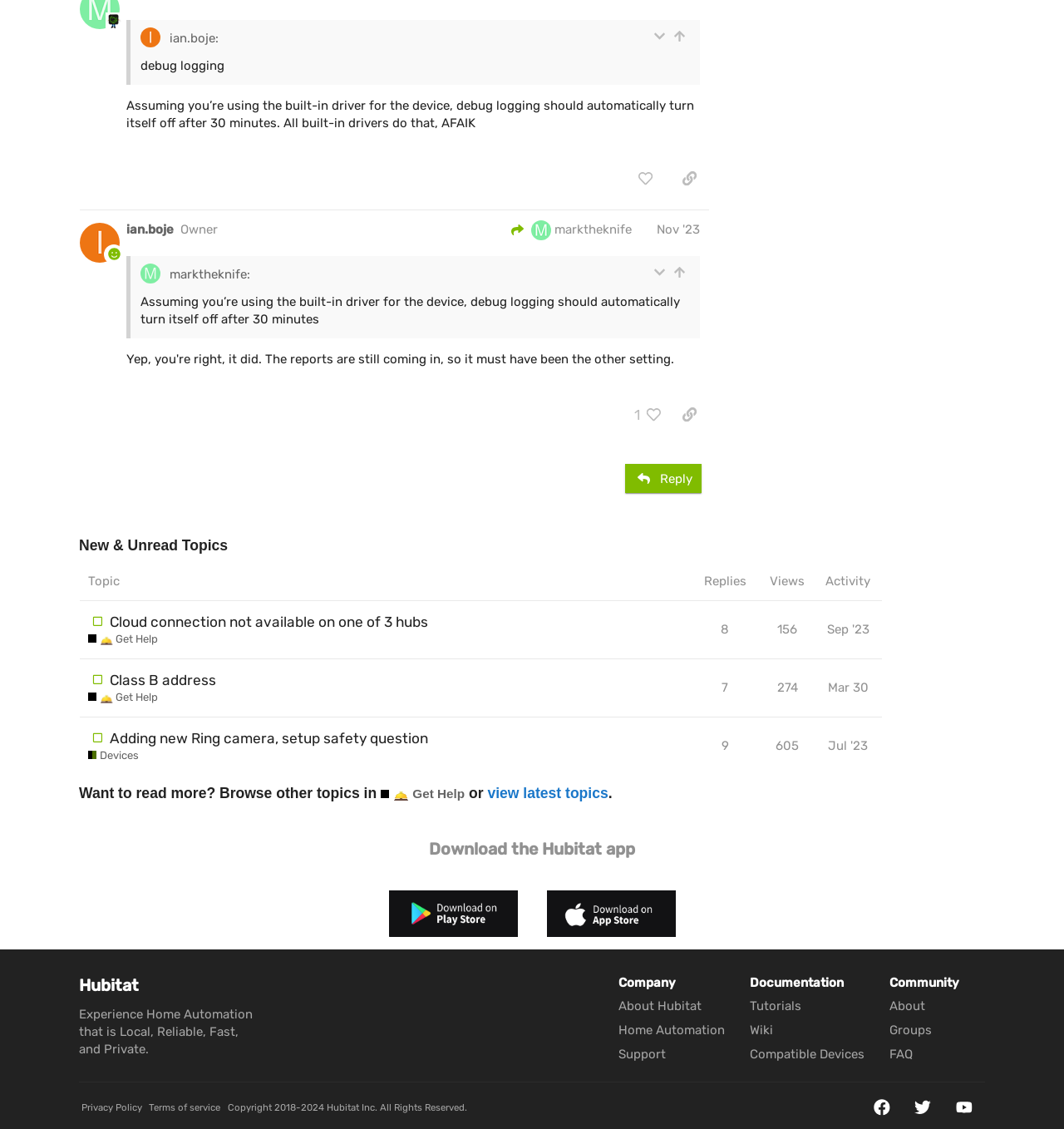Provide your answer in a single word or phrase: 
What is the date of the topic 'Adding new Ring camera, setup safety question'?

Mar 30